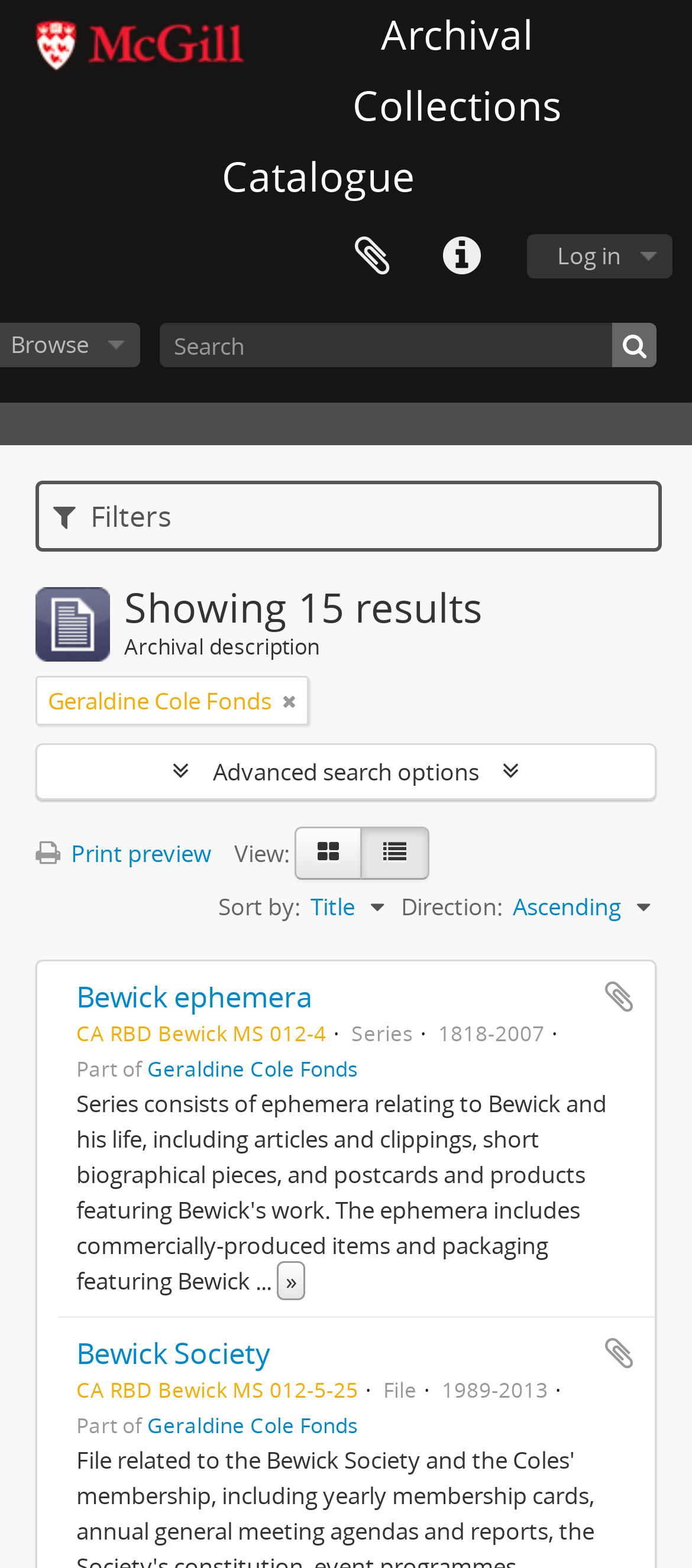Respond to the question below with a single word or phrase: What is the default view for the results?

Card view